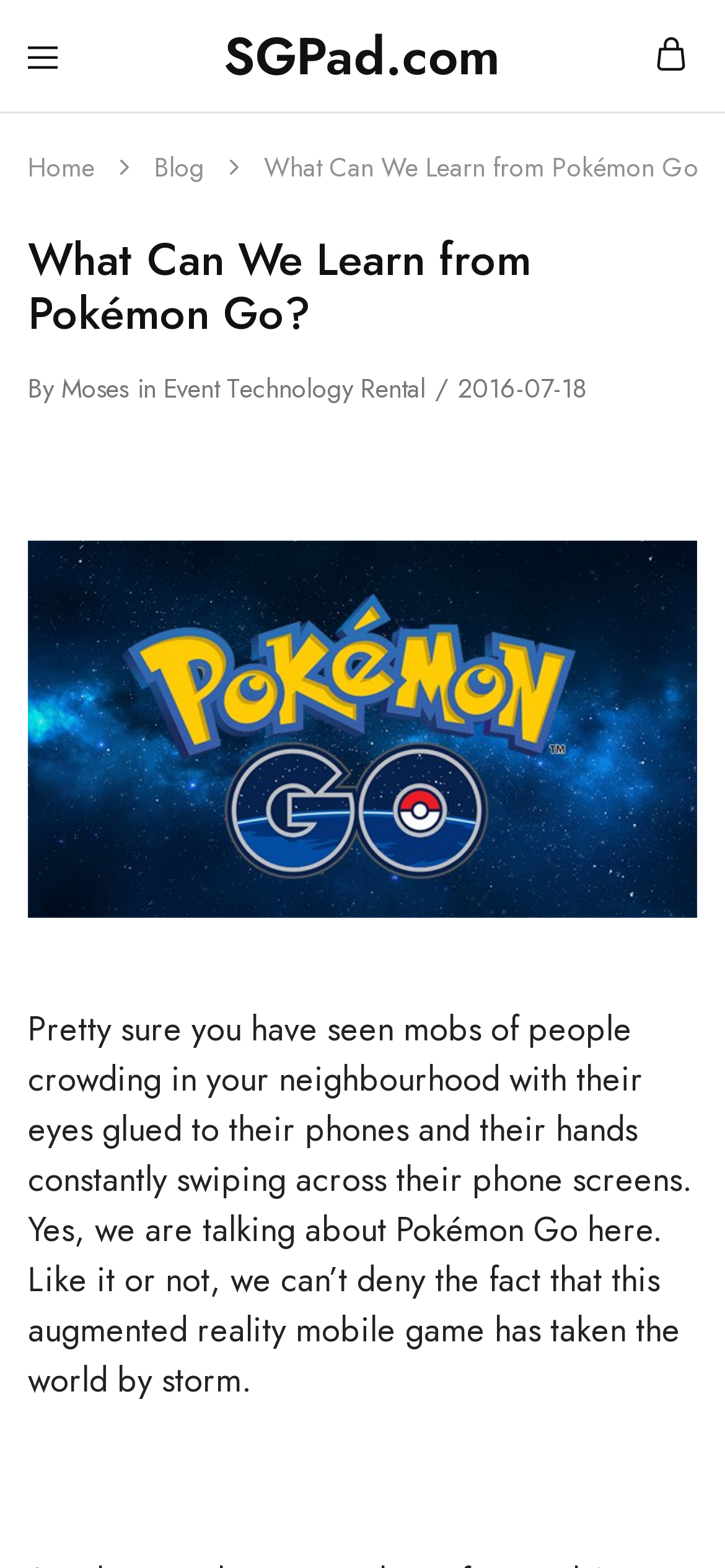Identify the bounding box of the UI component described as: "Event Technology Rental".

[0.226, 0.235, 0.587, 0.259]